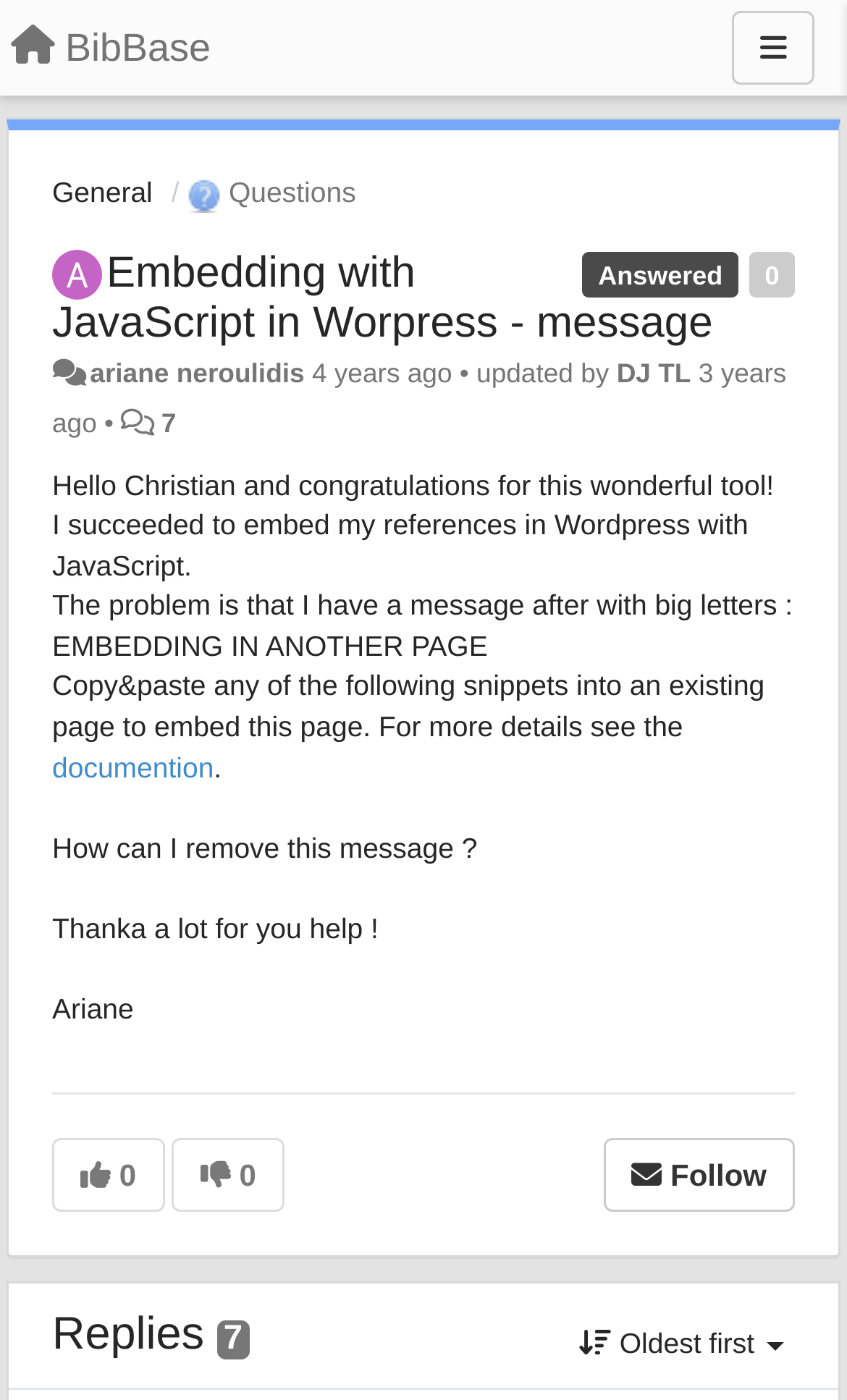Given the description of a UI element: "Follow", identify the bounding box coordinates of the matching element in the webpage screenshot.

[0.712, 0.813, 0.938, 0.866]